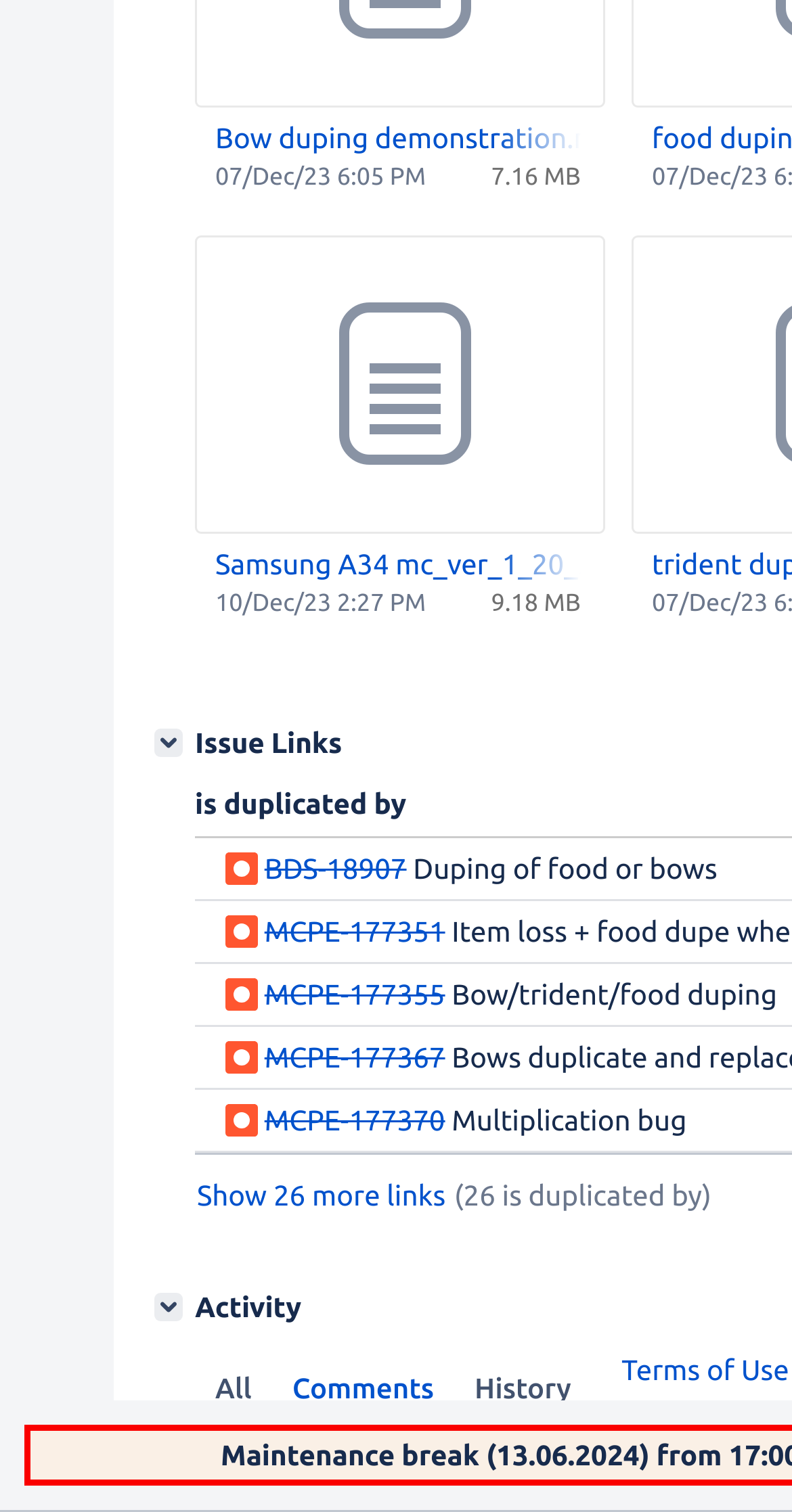Identify the bounding box coordinates for the element you need to click to achieve the following task: "Expand the 'Issue Links' button". The coordinates must be four float values ranging from 0 to 1, formatted as [left, top, right, bottom].

[0.195, 0.482, 0.231, 0.501]